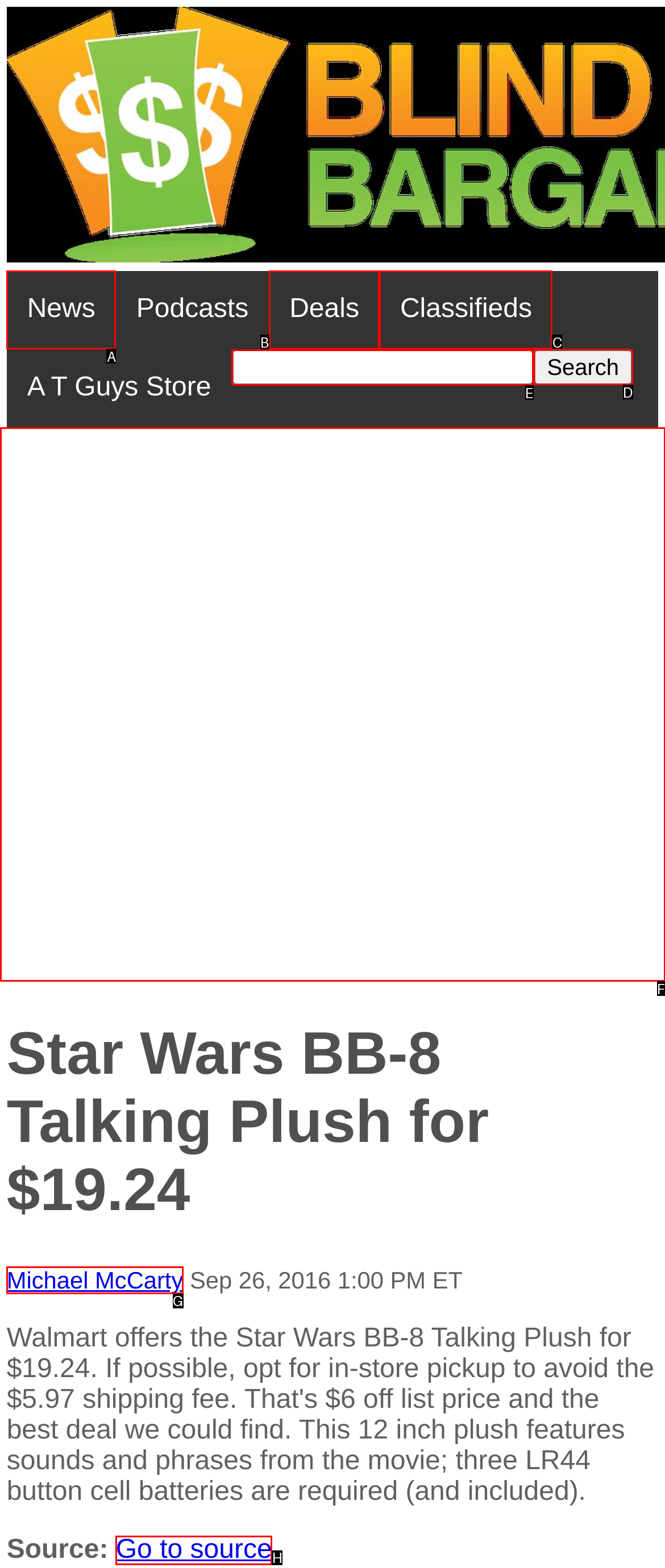To complete the task: Search for something, select the appropriate UI element to click. Respond with the letter of the correct option from the given choices.

E